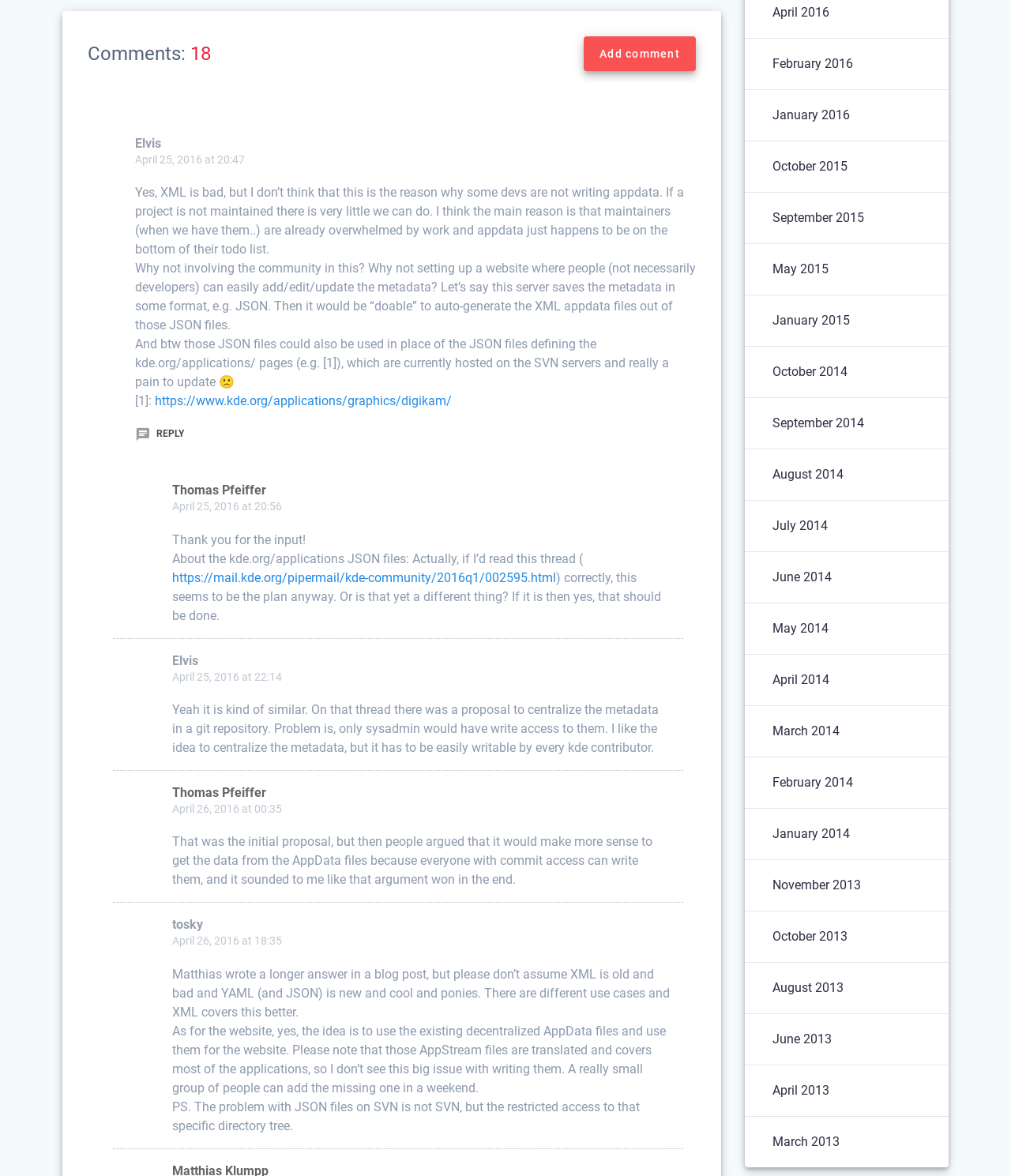What is the purpose of the website?
Please provide a single word or phrase as your answer based on the screenshot.

Discussing AppData files